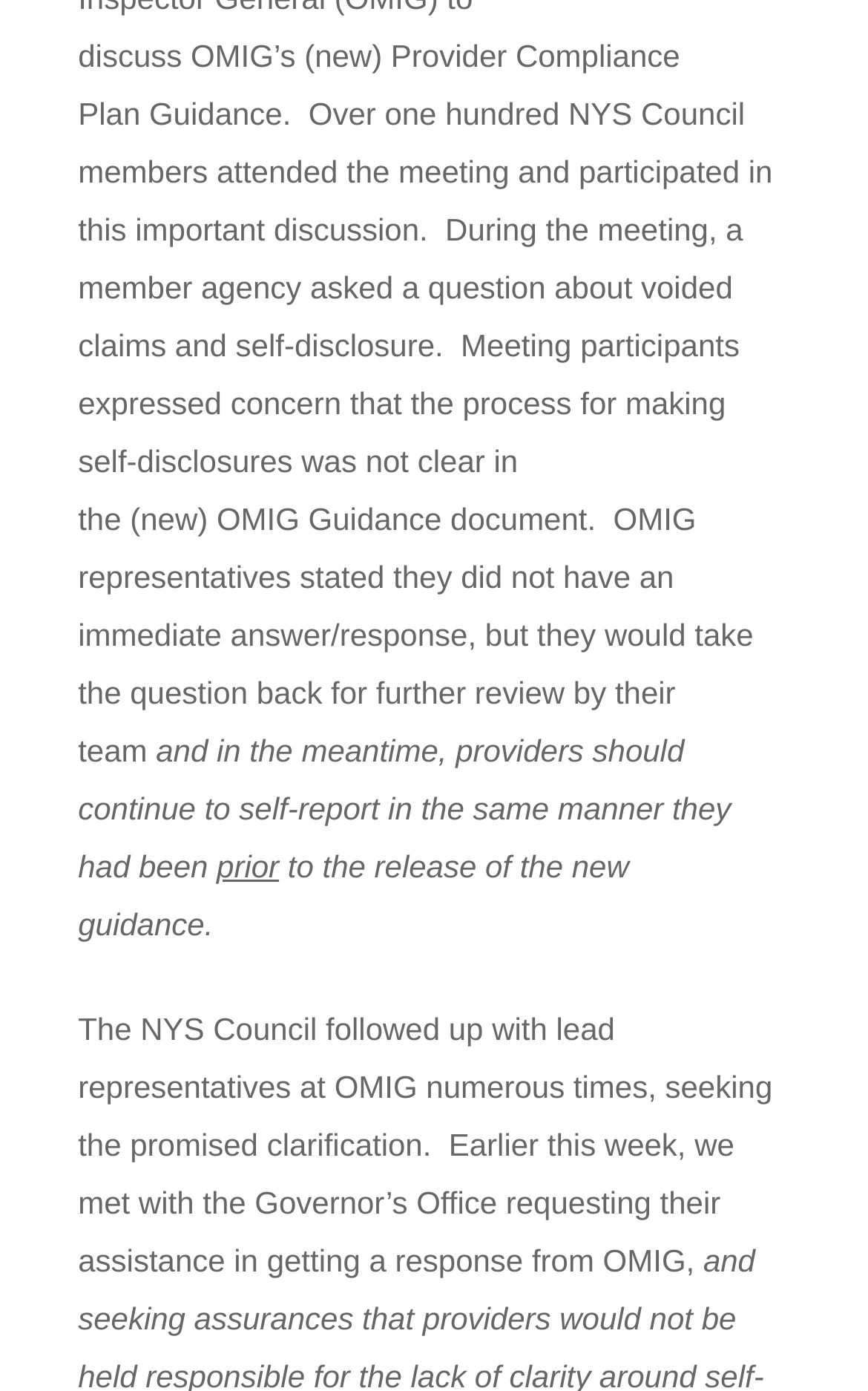Extract the bounding box coordinates of the UI element described by: "RESOURCES". The coordinates should include four float numbers ranging from 0 to 1, e.g., [left, top, right, bottom].

[0.63, 0.104, 0.938, 0.152]